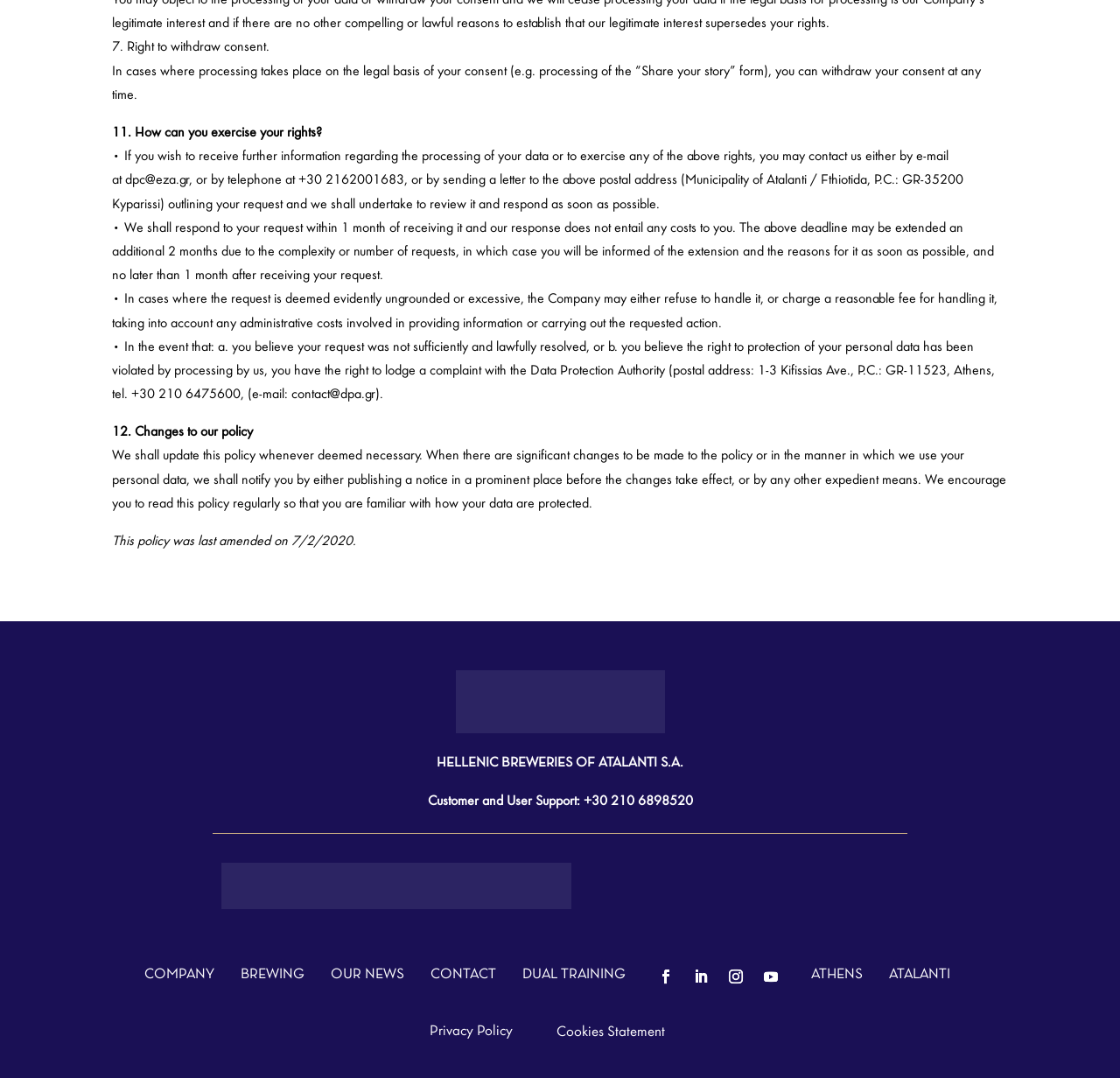What is the deadline for responding to a request?
From the screenshot, provide a brief answer in one word or phrase.

1 month